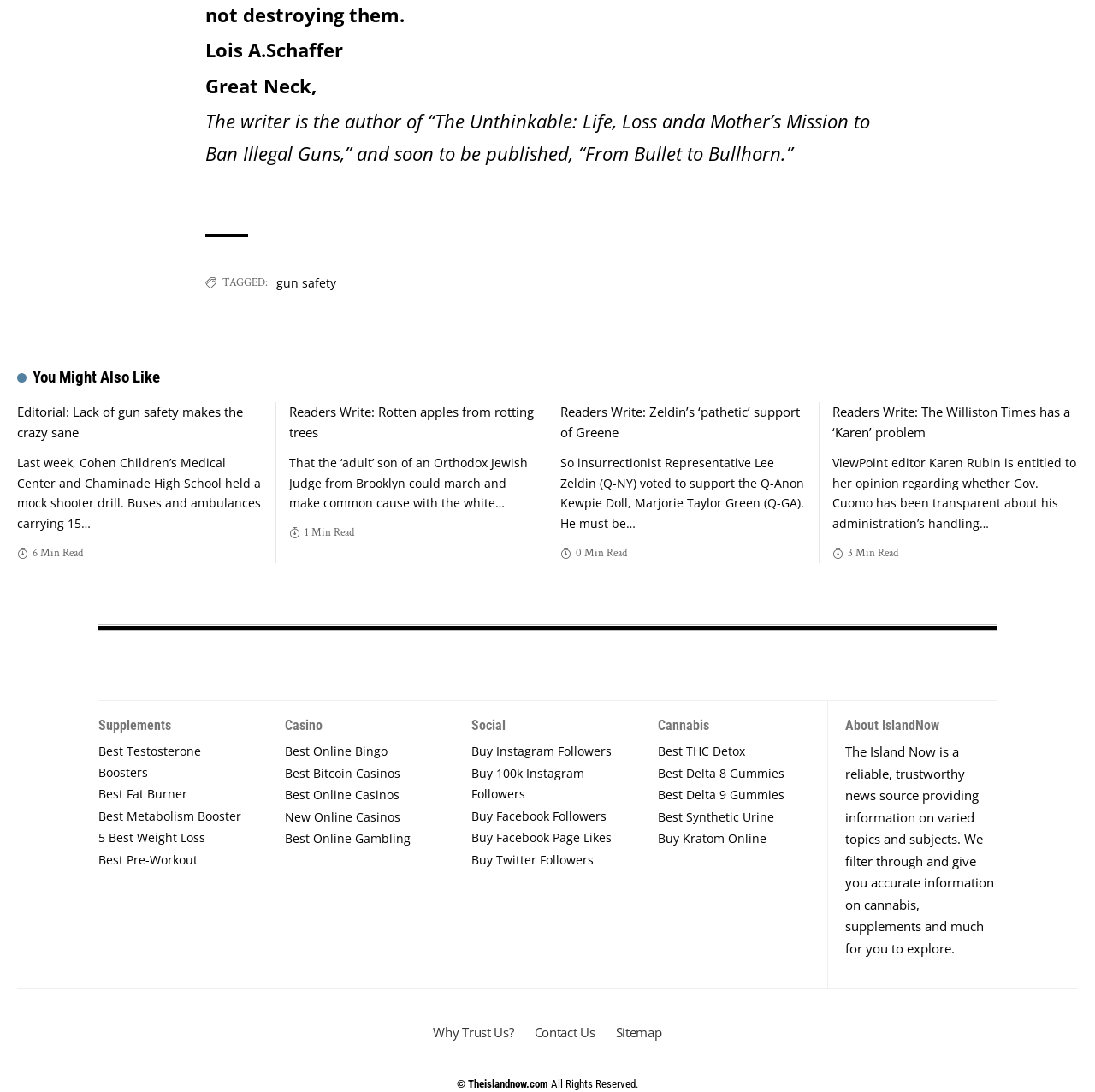Could you determine the bounding box coordinates of the clickable element to complete the instruction: "Visit the website 'The Island Now'"? Provide the coordinates as four float numbers between 0 and 1, i.e., [left, top, right, bottom].

[0.09, 0.599, 0.277, 0.623]